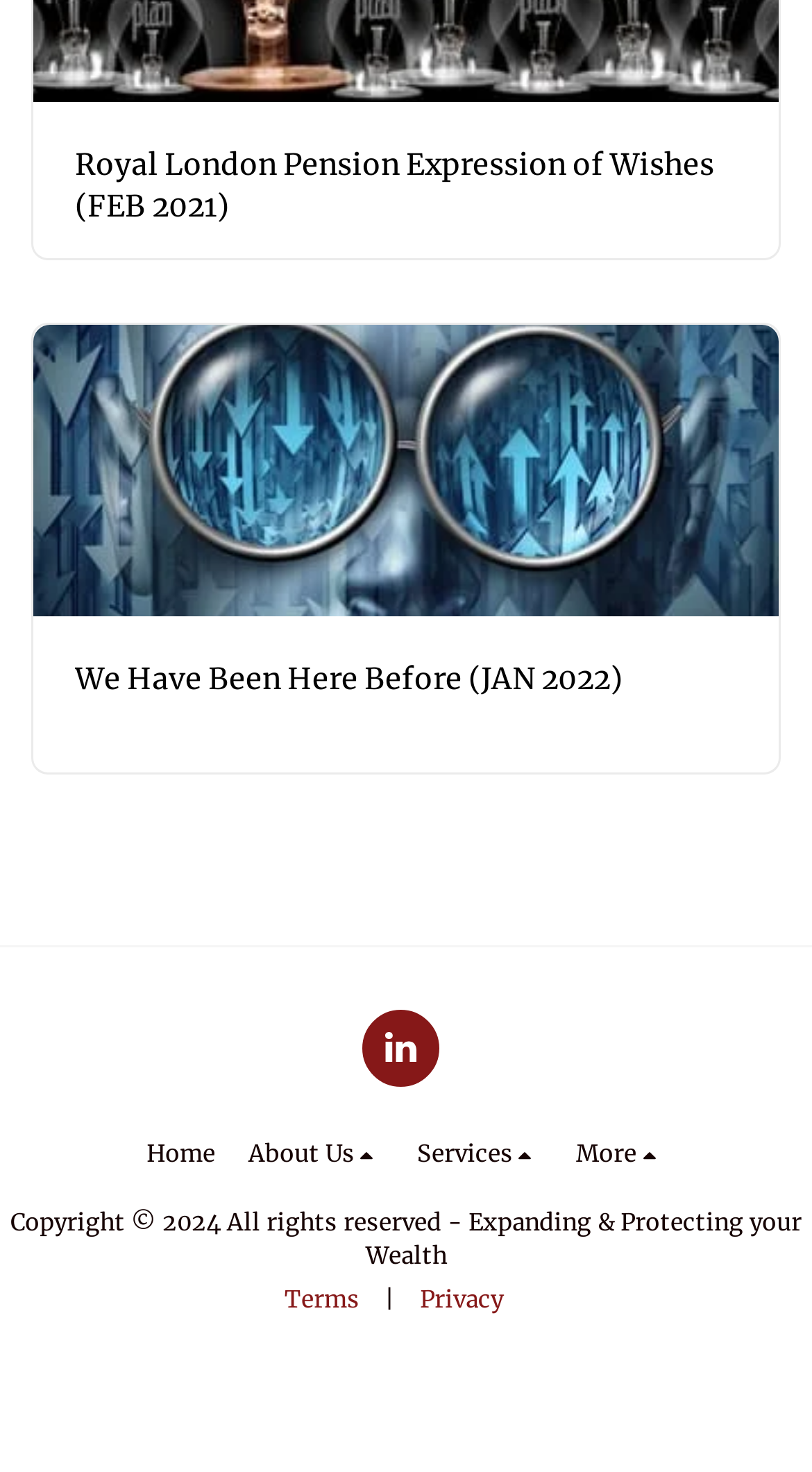What is the copyright year of the website?
Provide a detailed and extensive answer to the question.

I found a StaticText element with the text 'Copyright © 2024 All rights reserved -' which explicitly states the copyright year of the website.